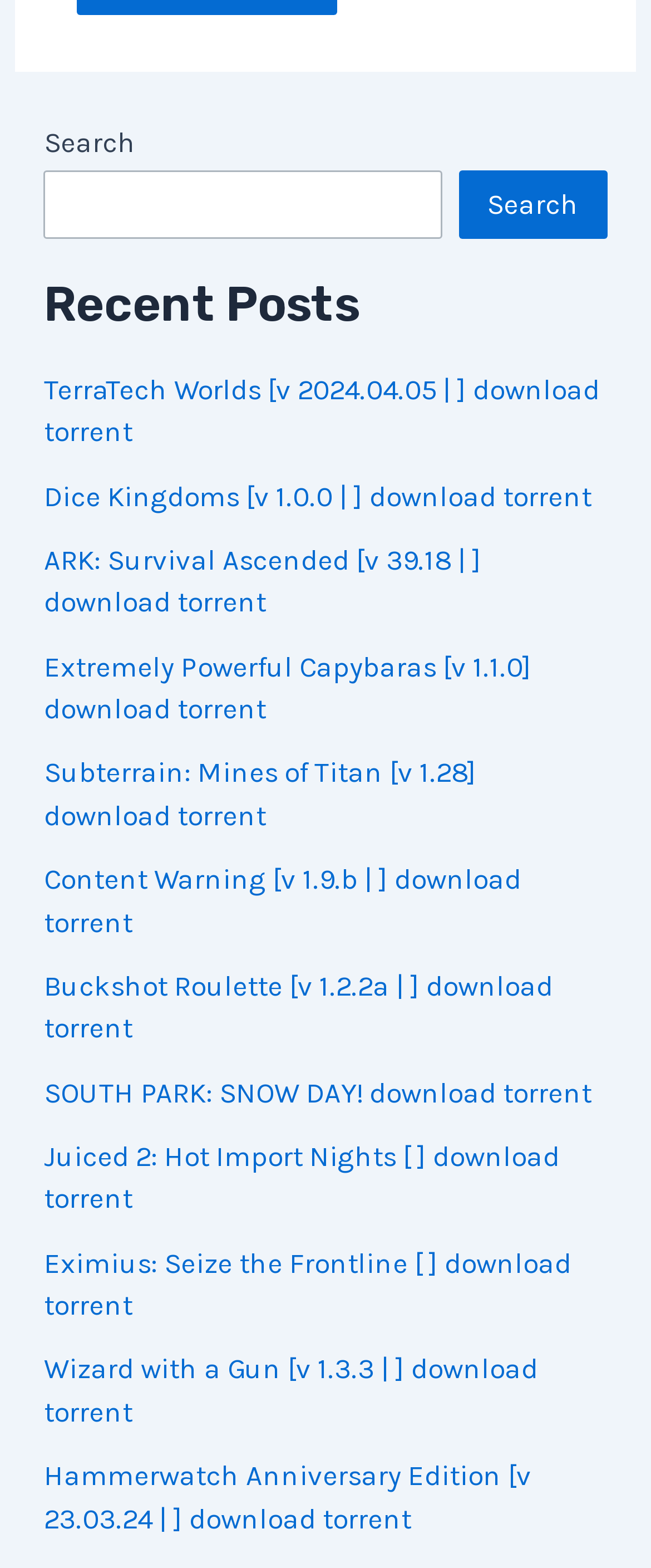Using the webpage screenshot and the element description Home, determine the bounding box coordinates. Specify the coordinates in the format (top-left x, top-left y, bottom-right x, bottom-right y) with values ranging from 0 to 1.

None